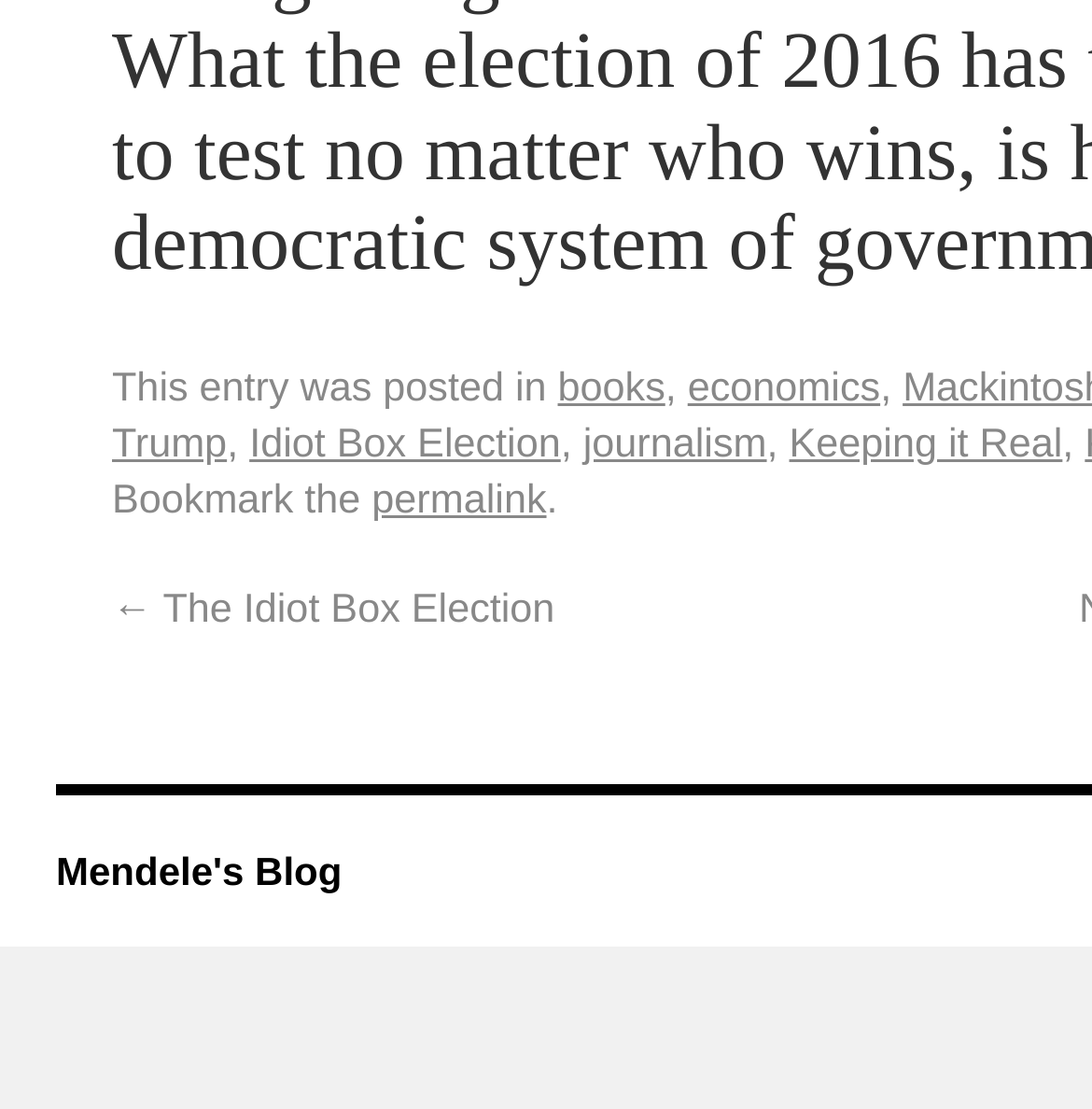Please give a one-word or short phrase response to the following question: 
How many links are there in the webpage?

7